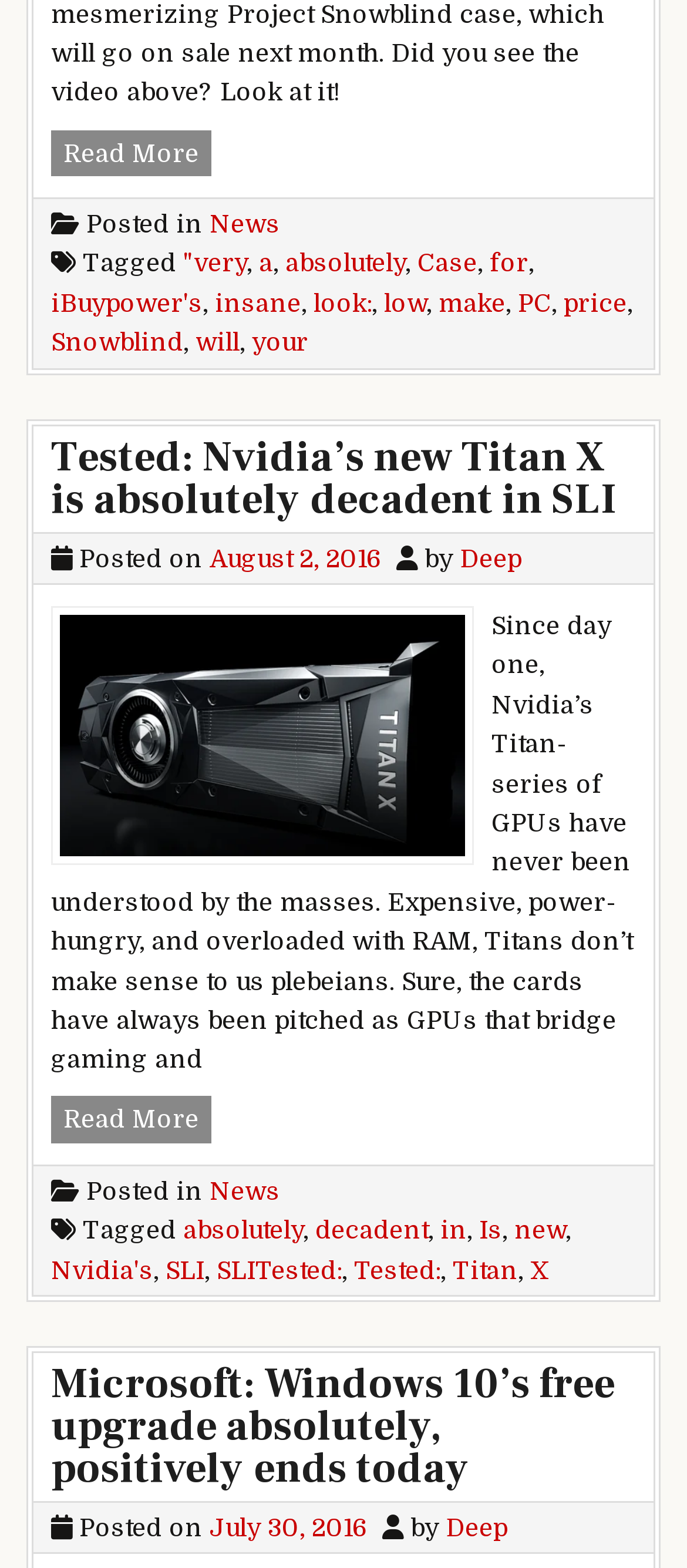How many articles are on this webpage? Refer to the image and provide a one-word or short phrase answer.

3